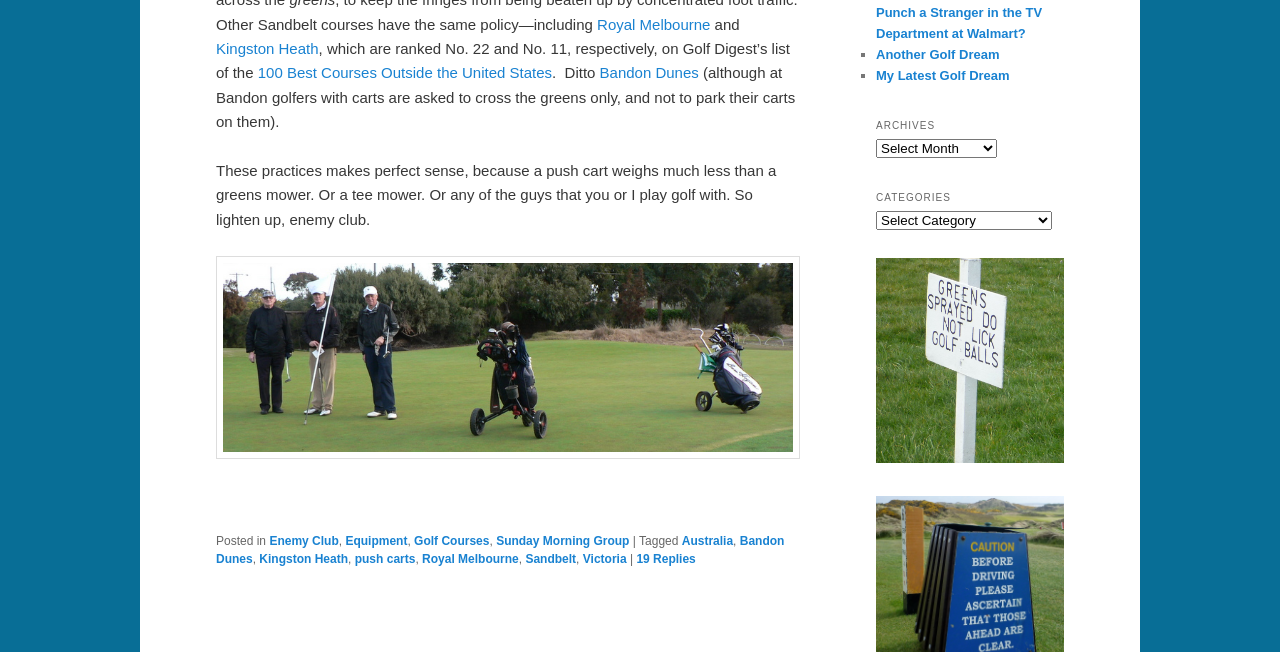Pinpoint the bounding box coordinates of the clickable element needed to complete the instruction: "Select a category". The coordinates should be provided as four float numbers between 0 and 1: [left, top, right, bottom].

[0.684, 0.324, 0.822, 0.353]